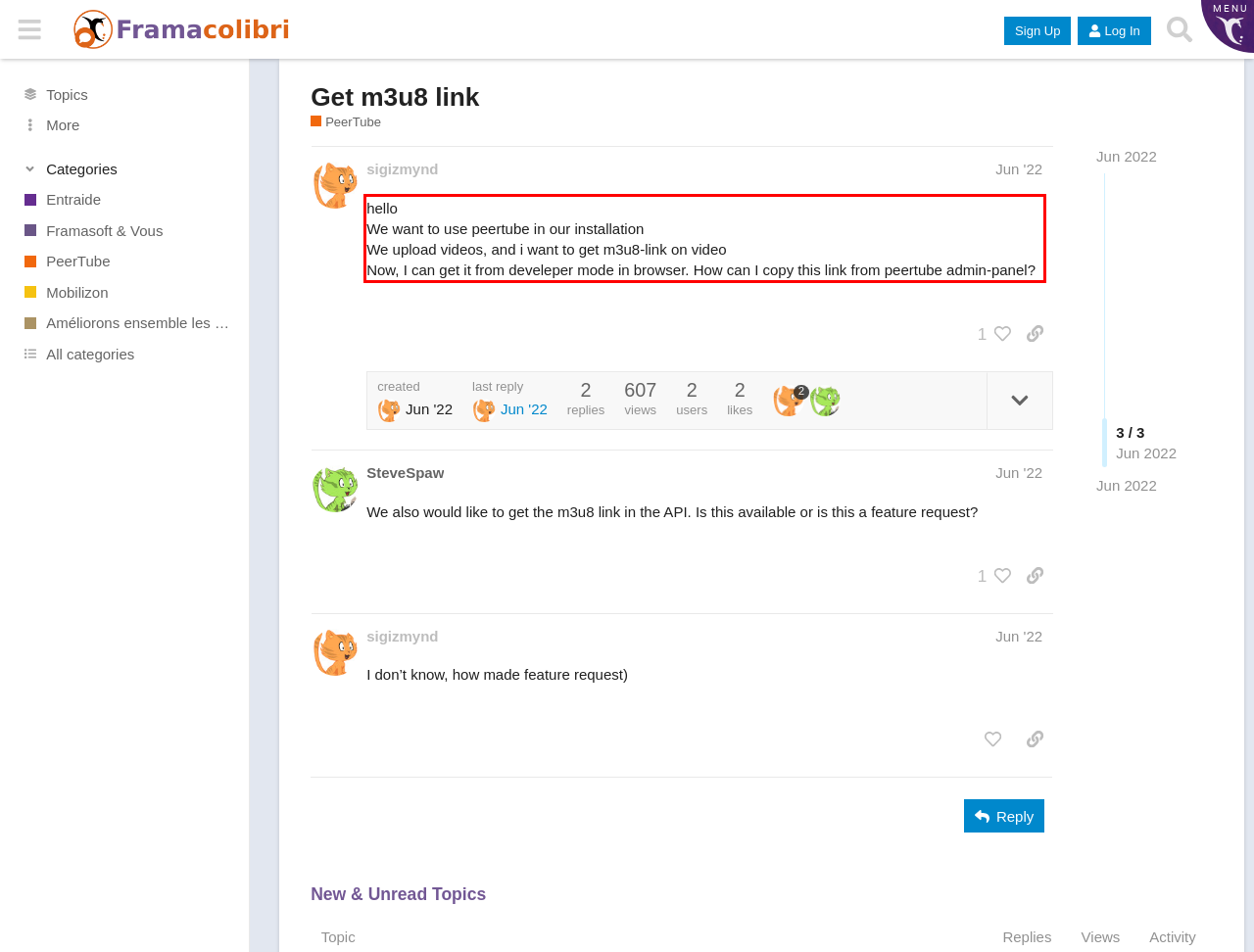Please perform OCR on the text content within the red bounding box that is highlighted in the provided webpage screenshot.

hello We want to use peertube in our installation We upload videos, and i want to get m3u8-link on video Now, I can get it from develeper mode in browser. How can I copy this link from peertube admin-panel?